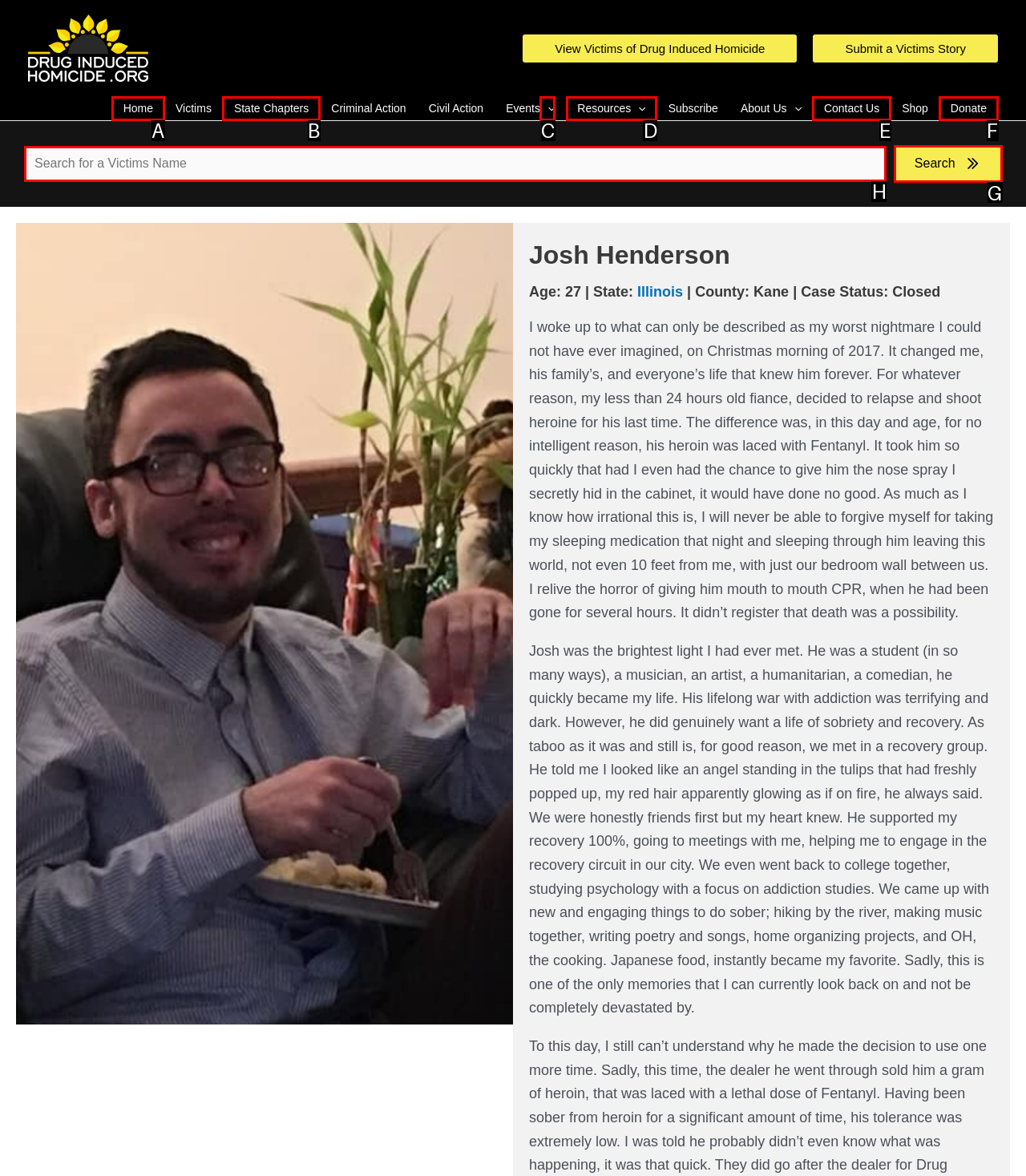From the given options, choose the HTML element that aligns with the description: parent_node: Events aria-label="Menu Toggle". Respond with the letter of the selected element.

C